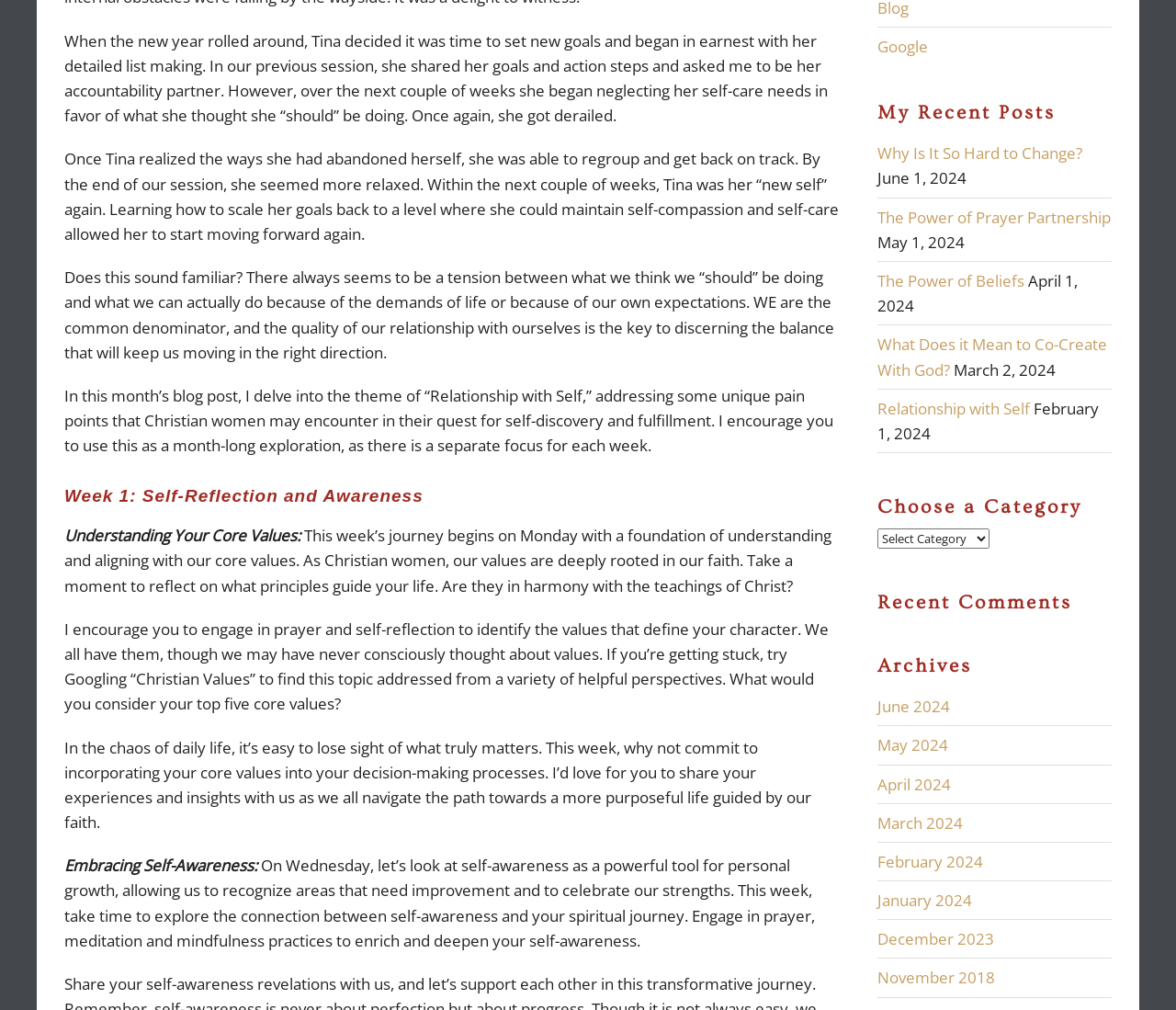What is the main topic of this blog post?
Analyze the image and deliver a detailed answer to the question.

The main topic of this blog post is 'Relationship with Self' because the text mentions 'In this month’s blog post, I delve into the theme of “Relationship with Self,” addressing some unique pain points that Christian women may encounter in their quest for self-discovery and fulfillment.'